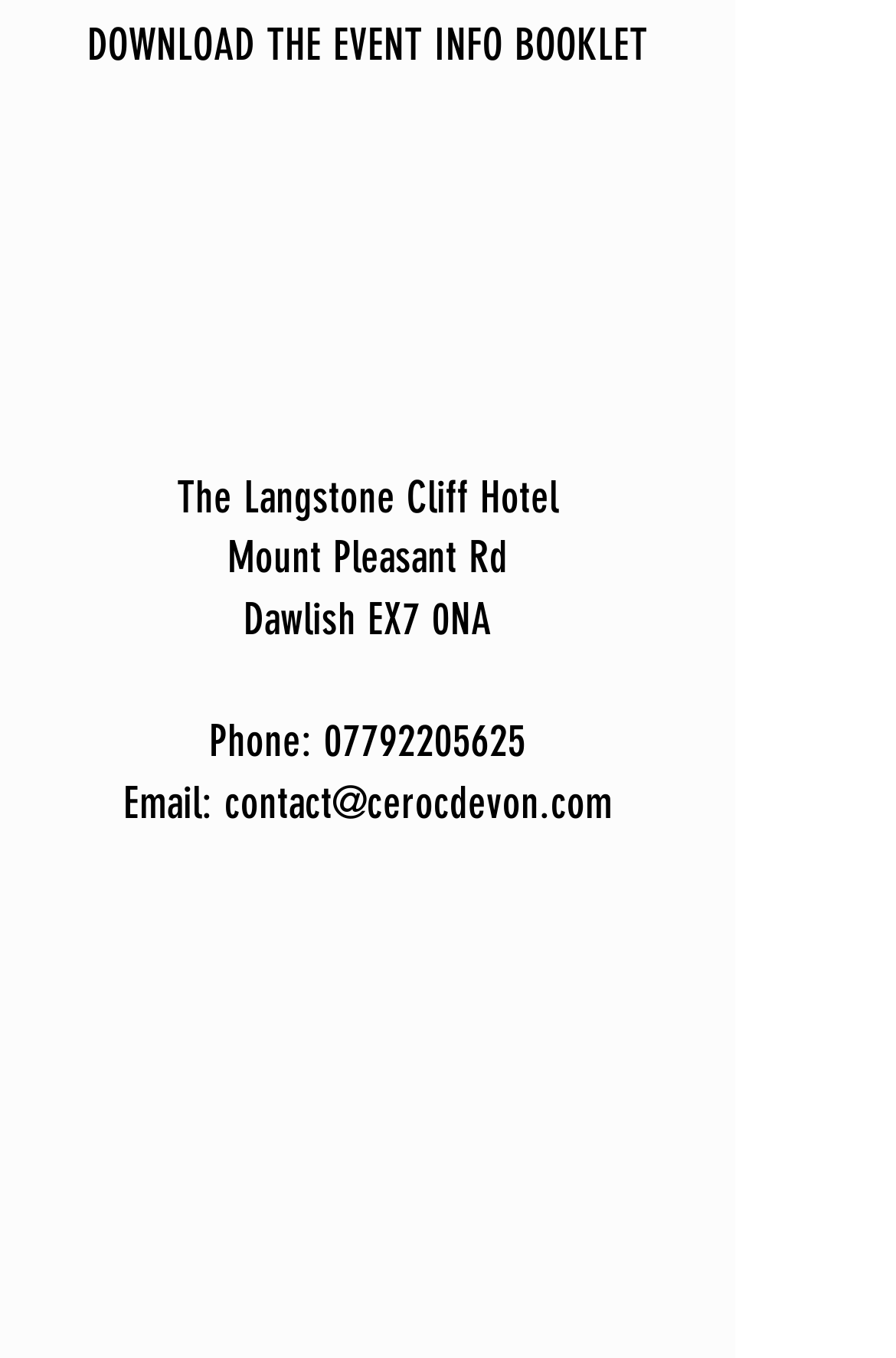What is the email address?
Using the image, provide a concise answer in one word or a short phrase.

contact@cerocdevon.com